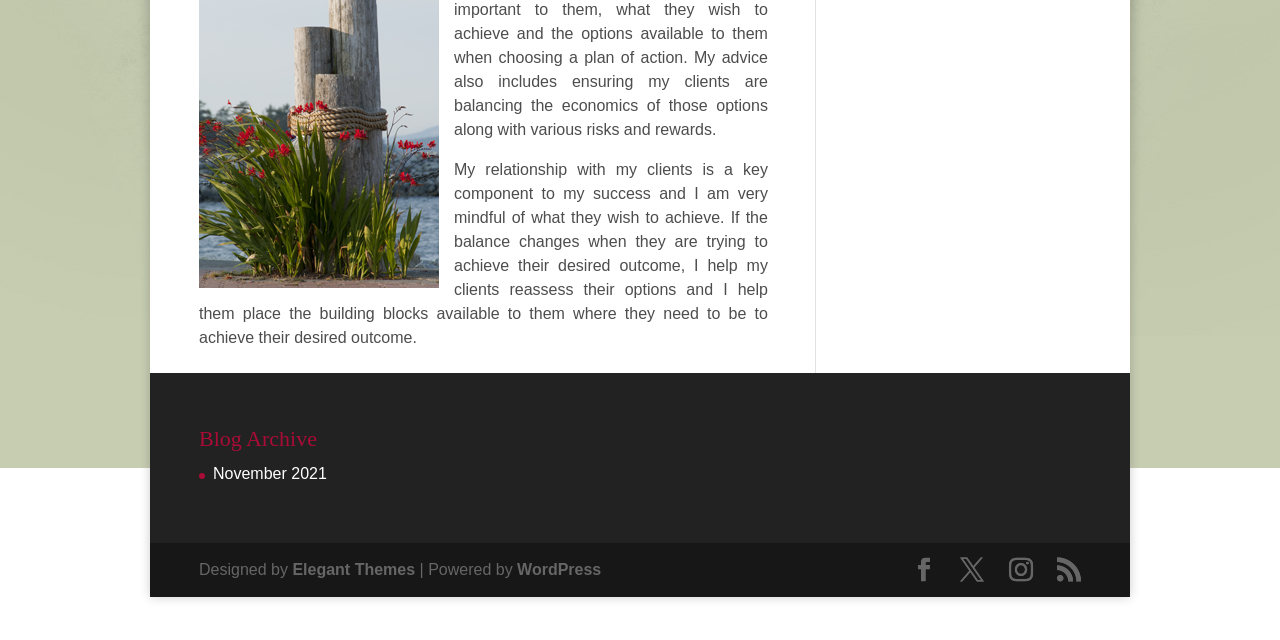Identify the bounding box coordinates for the UI element described by the following text: "November 2021". Provide the coordinates as four float numbers between 0 and 1, in the format [left, top, right, bottom].

[0.166, 0.727, 0.255, 0.754]